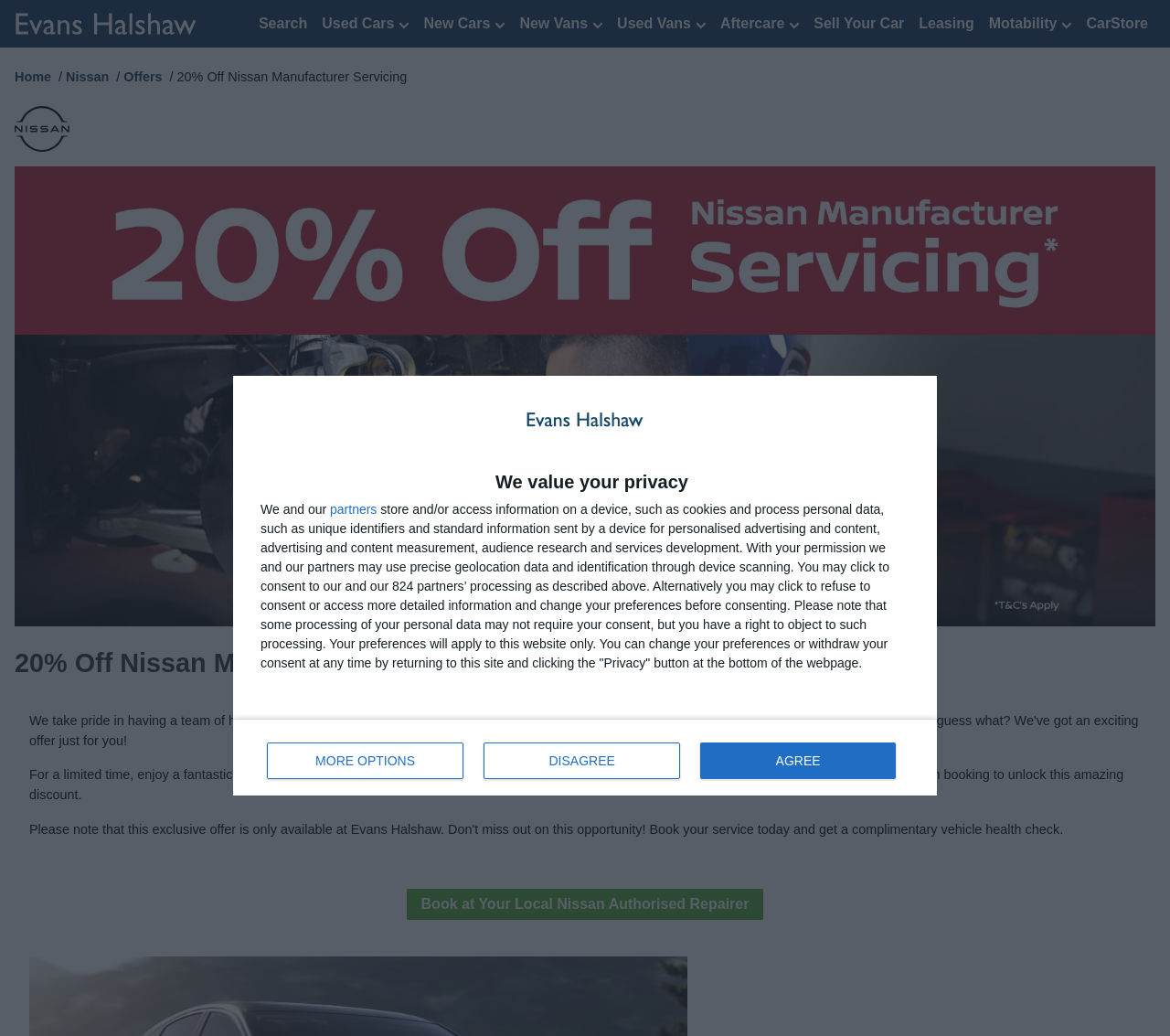Identify and generate the primary title of the webpage.

20% Off Nissan Manufacturer Servicing